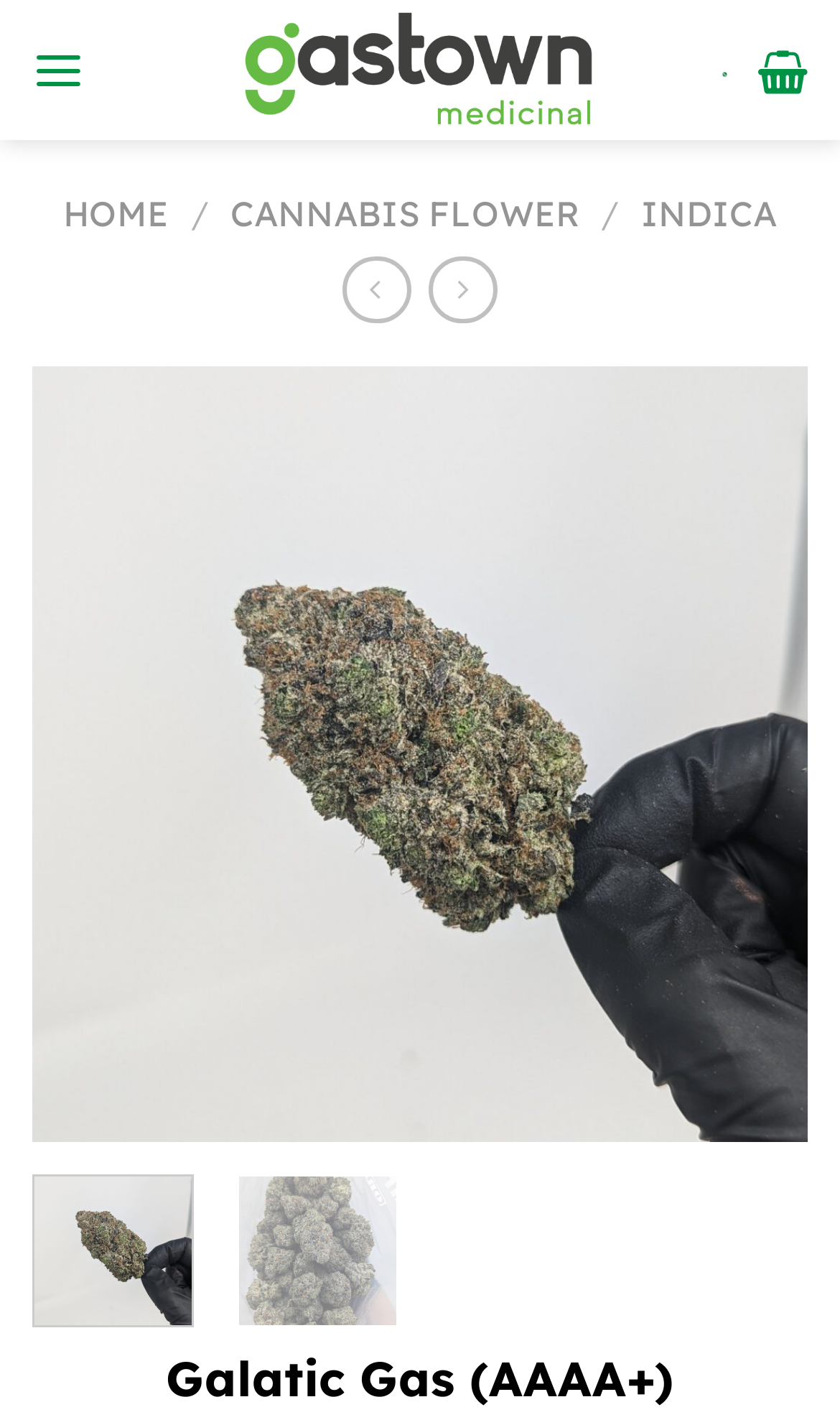Generate a thorough caption that explains the contents of the webpage.

The webpage is about a specific cannabis strain called Galactic Gas, which is a 100% indica dominant hybrid. At the top left of the page, there is a link to "Gastown Medicinal" accompanied by an image with the same name. Below this, there is a menu link with an arrow icon, which is not expanded. To the right of the menu link, there is a small icon with no description.

On the top navigation bar, there are links to "HOME", separated by a slash, and then "CANNABIS FLOWER". Further to the right, there is a link to "INDICA". Below the navigation bar, there are two icons, one with a heart and another with a star.

The main content of the page is focused on Galactic Gas, with a large image of the strain on the left side, taking up most of the page's width. Above the image, there is a heading with the strain's name, "Galatic Gas (AAAA+)". Below the image, there is a smaller image of the same strain, and a link to "Galatic Gas (AAAA+) - Gastown Medicinal" that takes up most of the page's width.